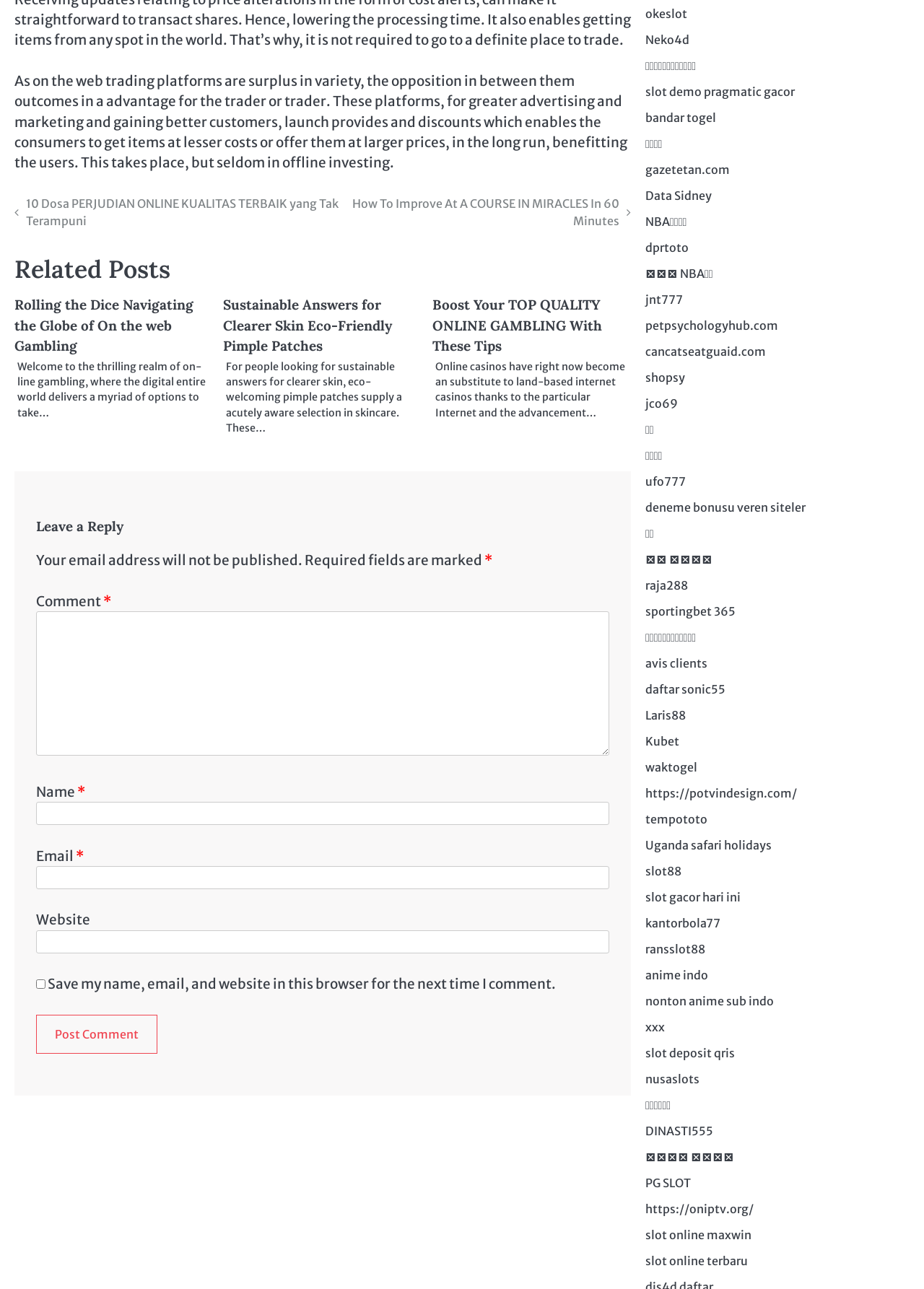Find the bounding box coordinates for the UI element that matches this description: "slot deposit qris".

[0.698, 0.812, 0.795, 0.823]